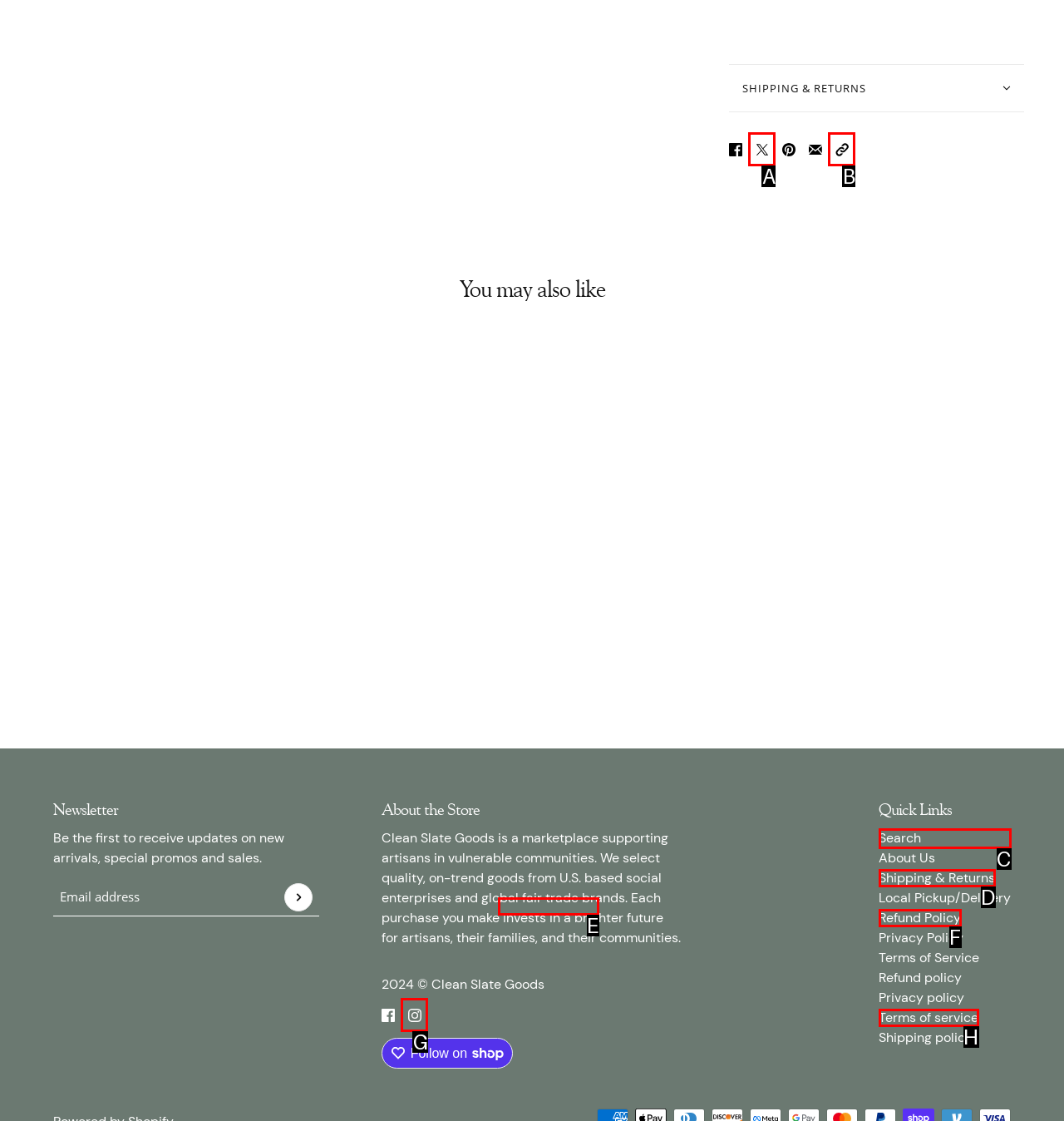Identify the letter of the UI element I need to click to carry out the following instruction: Search

C